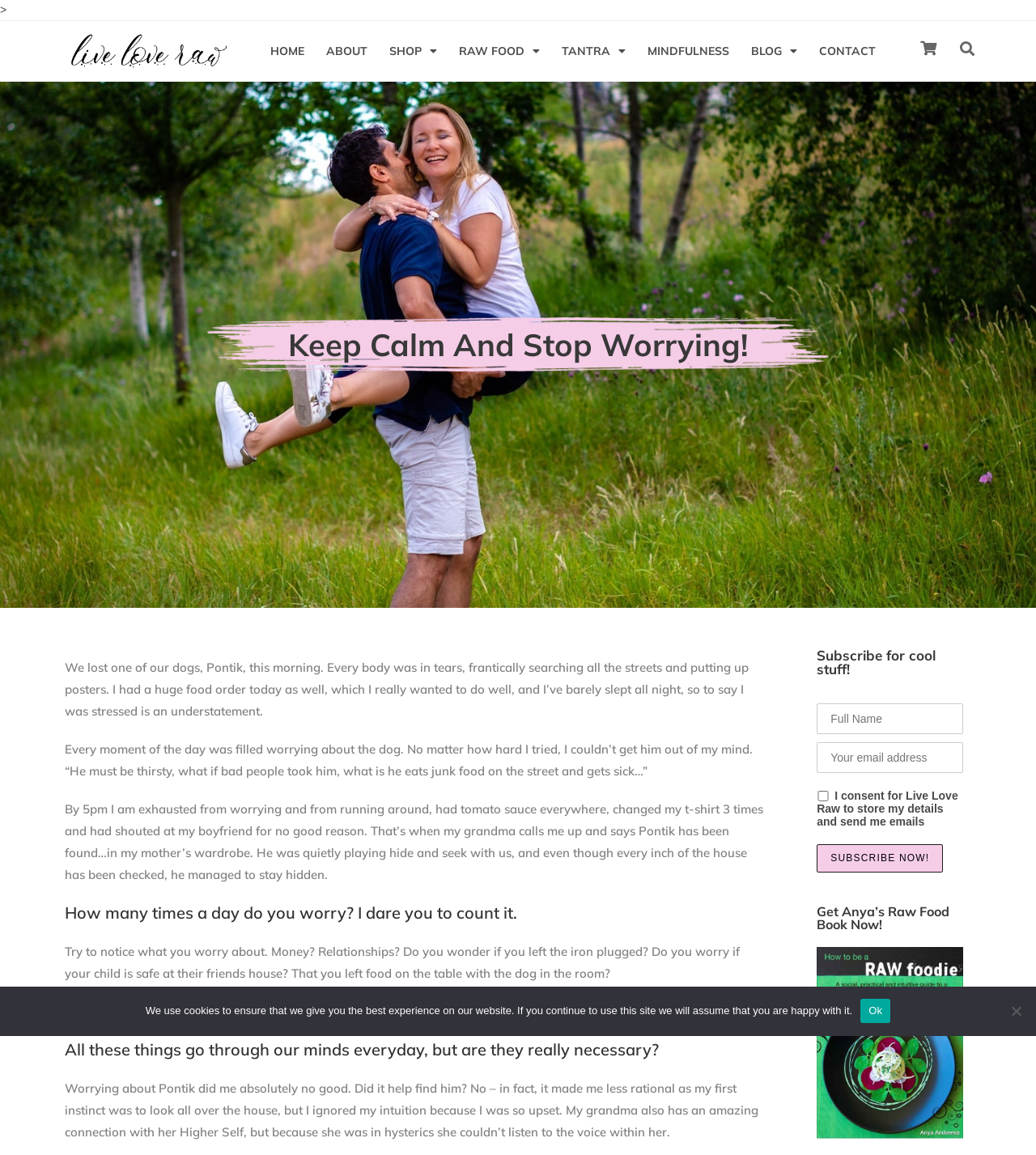Give a one-word or short-phrase answer to the following question: 
What is the name of the author's dog?

Pontik